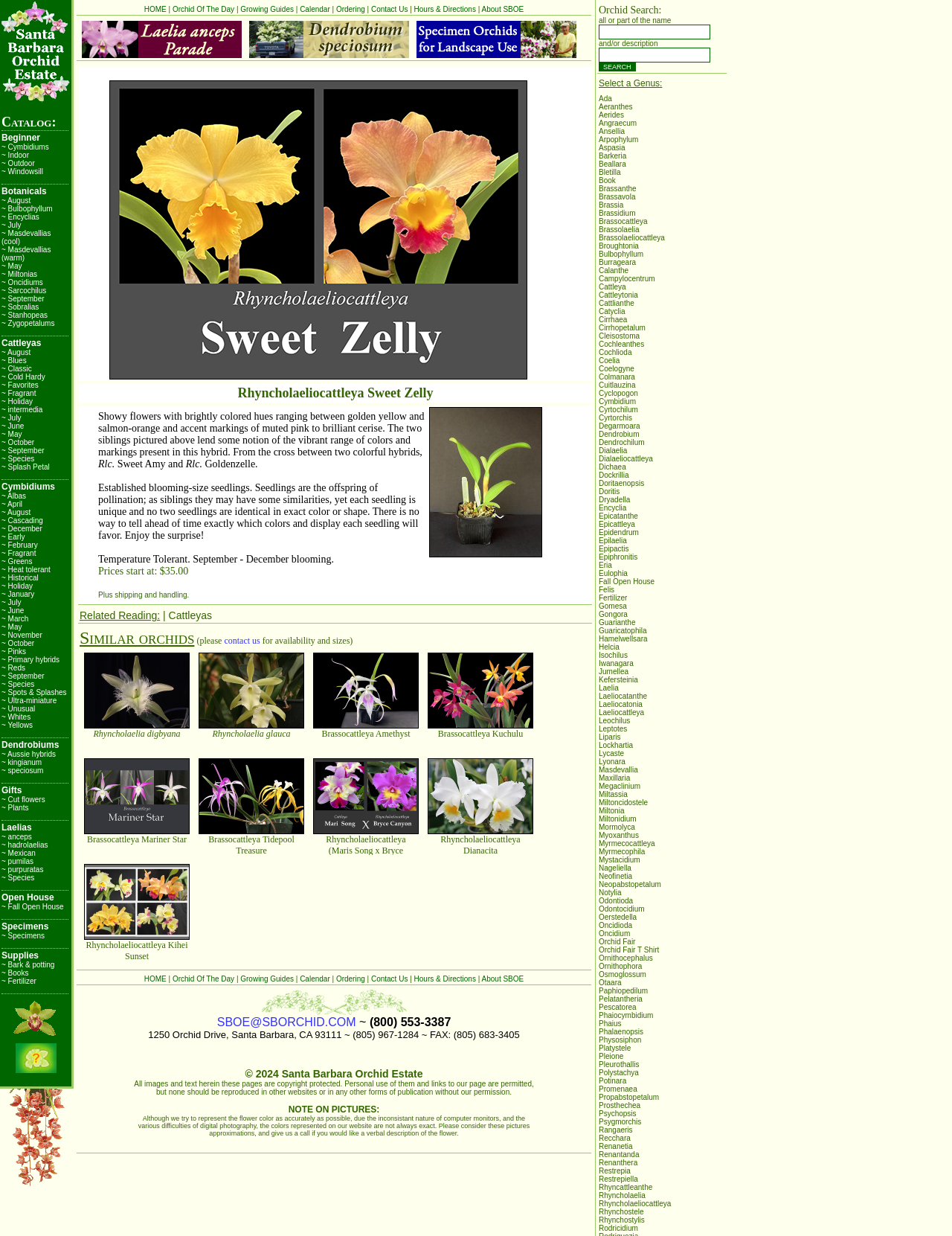Please determine the bounding box coordinates, formatted as (top-left x, top-left y, bottom-right x, bottom-right y), with all values as floating point numbers between 0 and 1. Identify the bounding box of the region described as: Leave a Comment

None